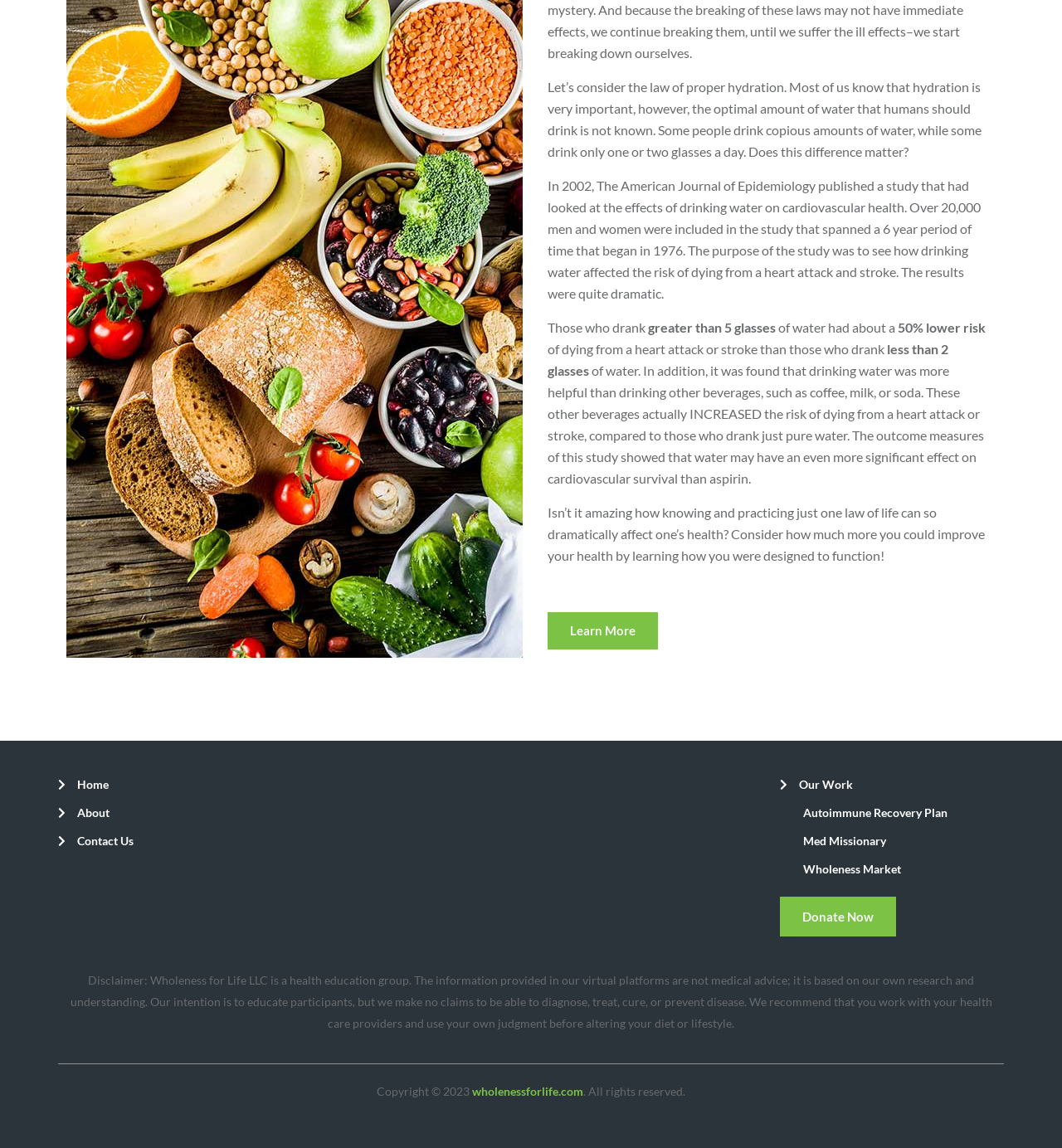Please find the bounding box coordinates of the element's region to be clicked to carry out this instruction: "Click 'Donate Now' button".

[0.734, 0.781, 0.844, 0.816]